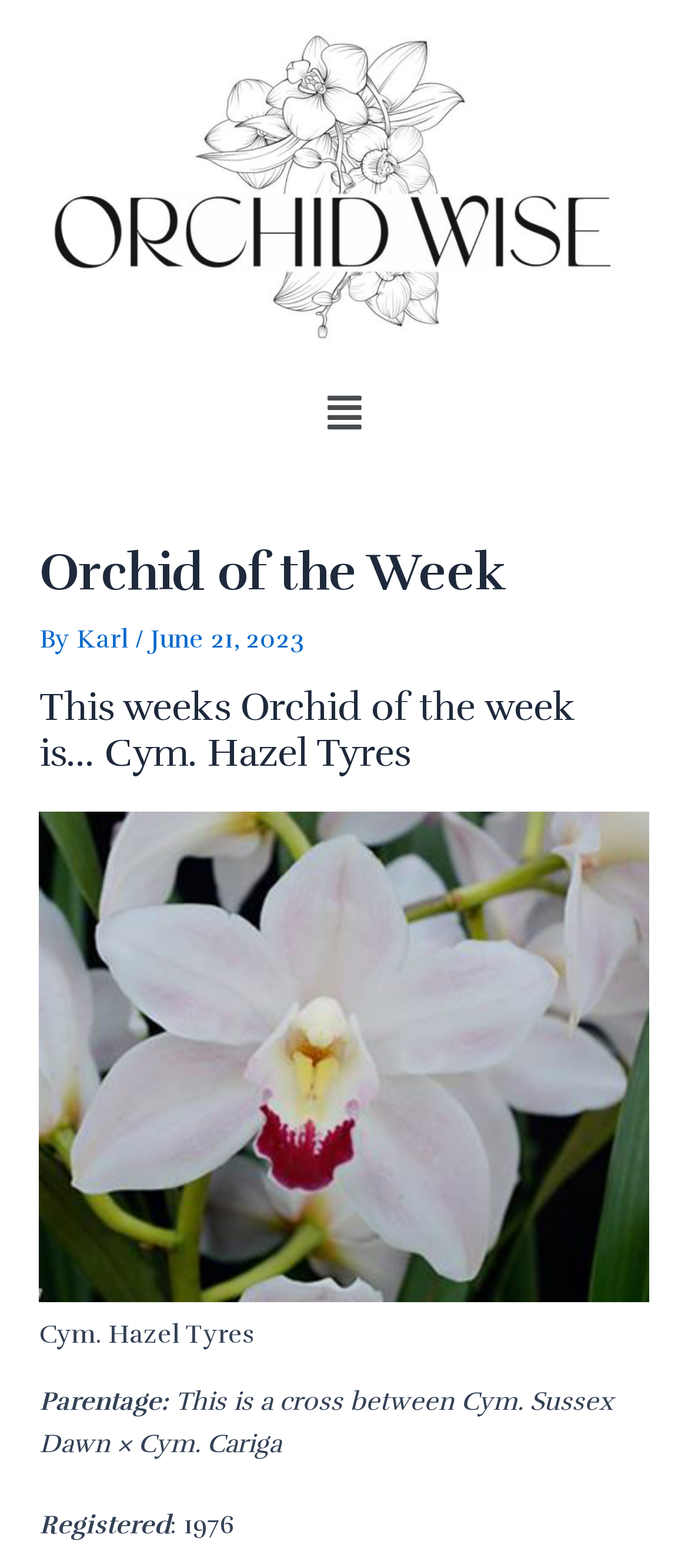Who is the author of the Orchid of the Week? Examine the screenshot and reply using just one word or a brief phrase.

Karl